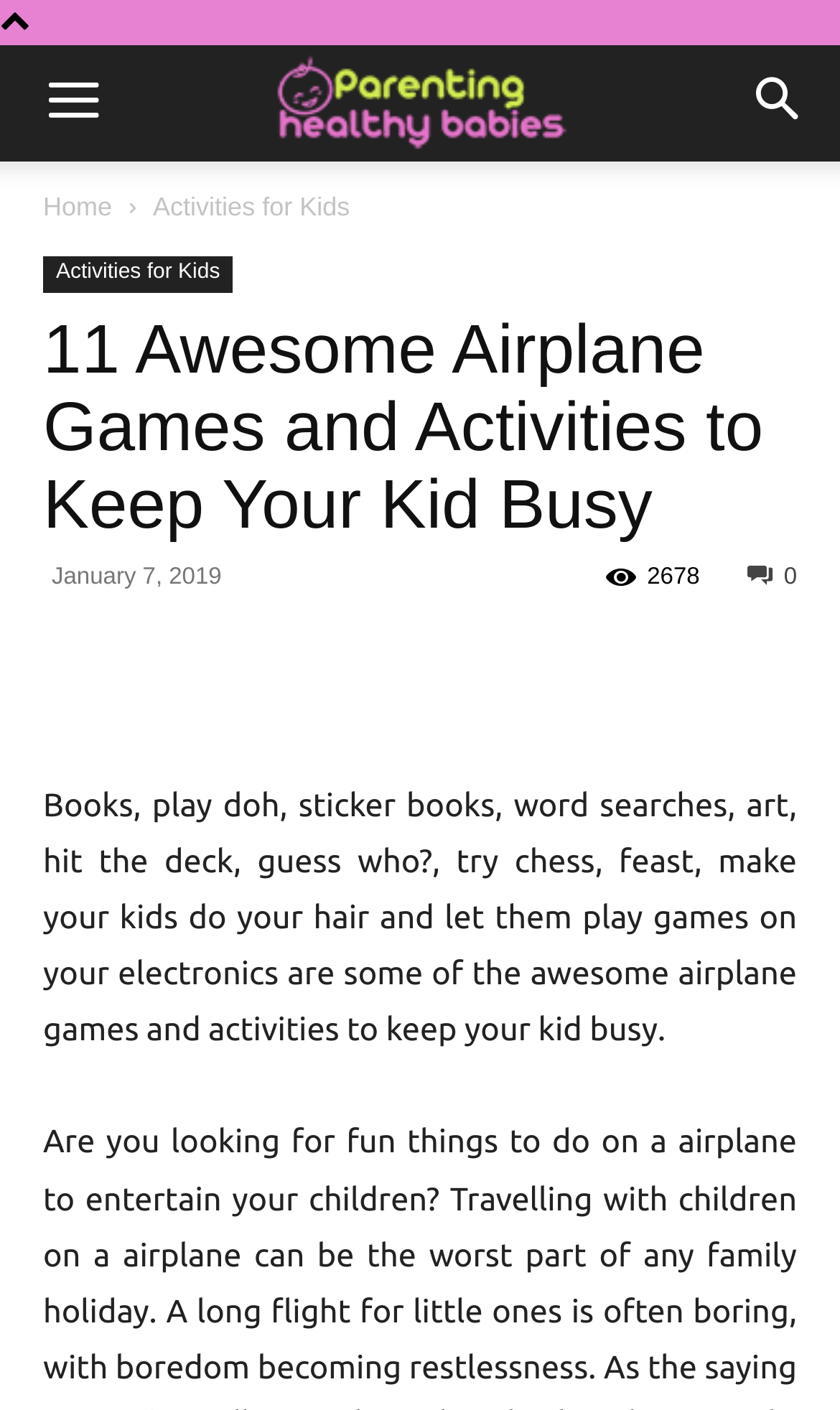Can you provide the bounding box coordinates for the element that should be clicked to implement the instruction: "Search for something"?

[0.856, 0.032, 1.0, 0.115]